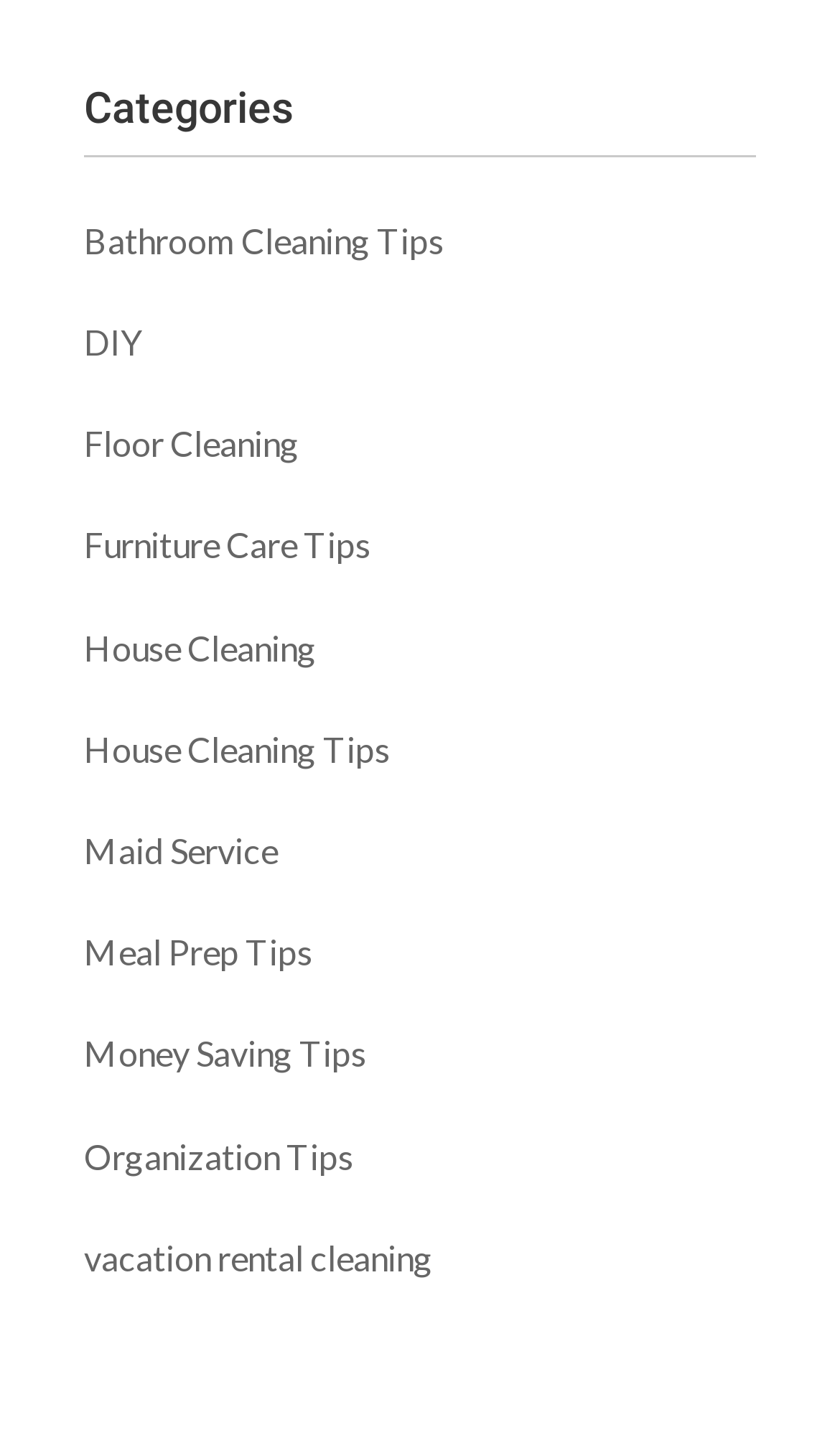Answer the question with a single word or phrase: 
Is 'Meal Prep Tips' a category?

Yes